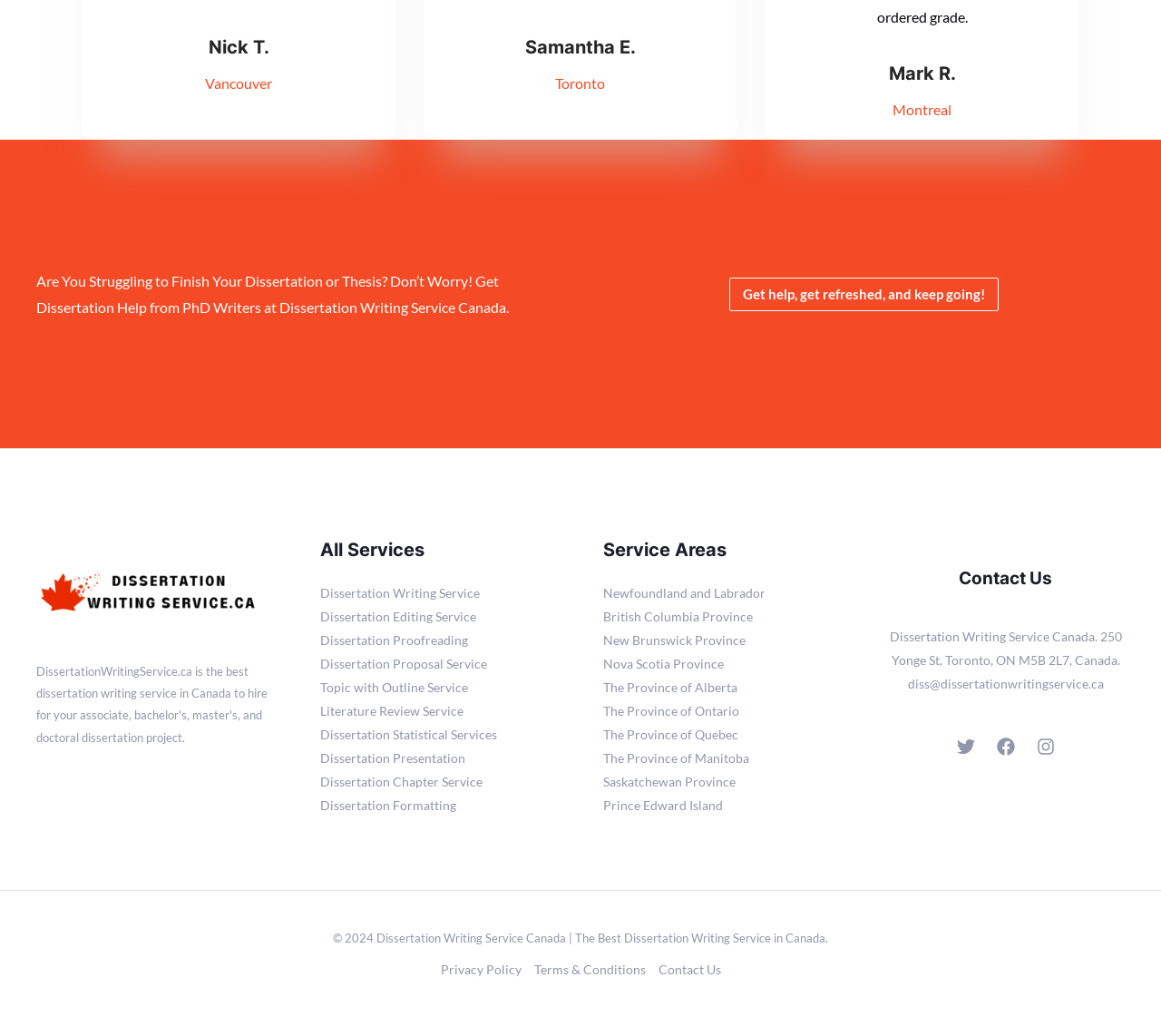Locate the bounding box coordinates of the element that needs to be clicked to carry out the instruction: "Contact us". The coordinates should be given as four float numbers ranging from 0 to 1, i.e., [left, top, right, bottom].

[0.764, 0.548, 0.969, 0.569]